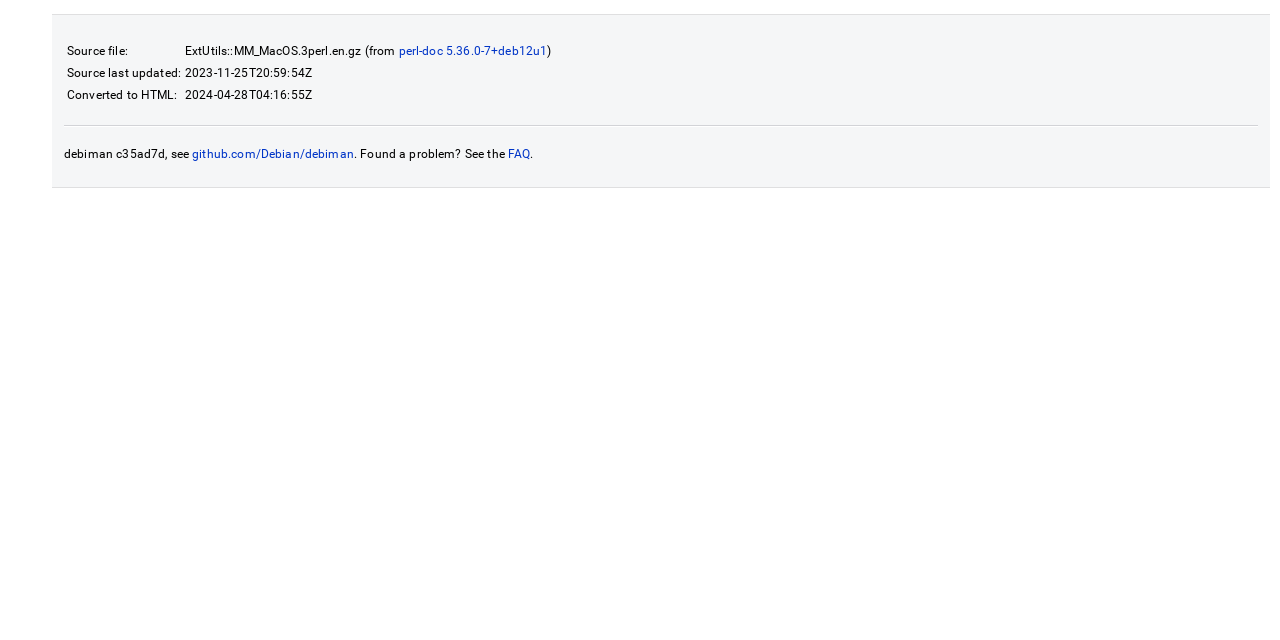Determine the bounding box for the UI element as described: "github.com/Debian/debiman". The coordinates should be represented as four float numbers between 0 and 1, formatted as [left, top, right, bottom].

[0.15, 0.229, 0.276, 0.251]